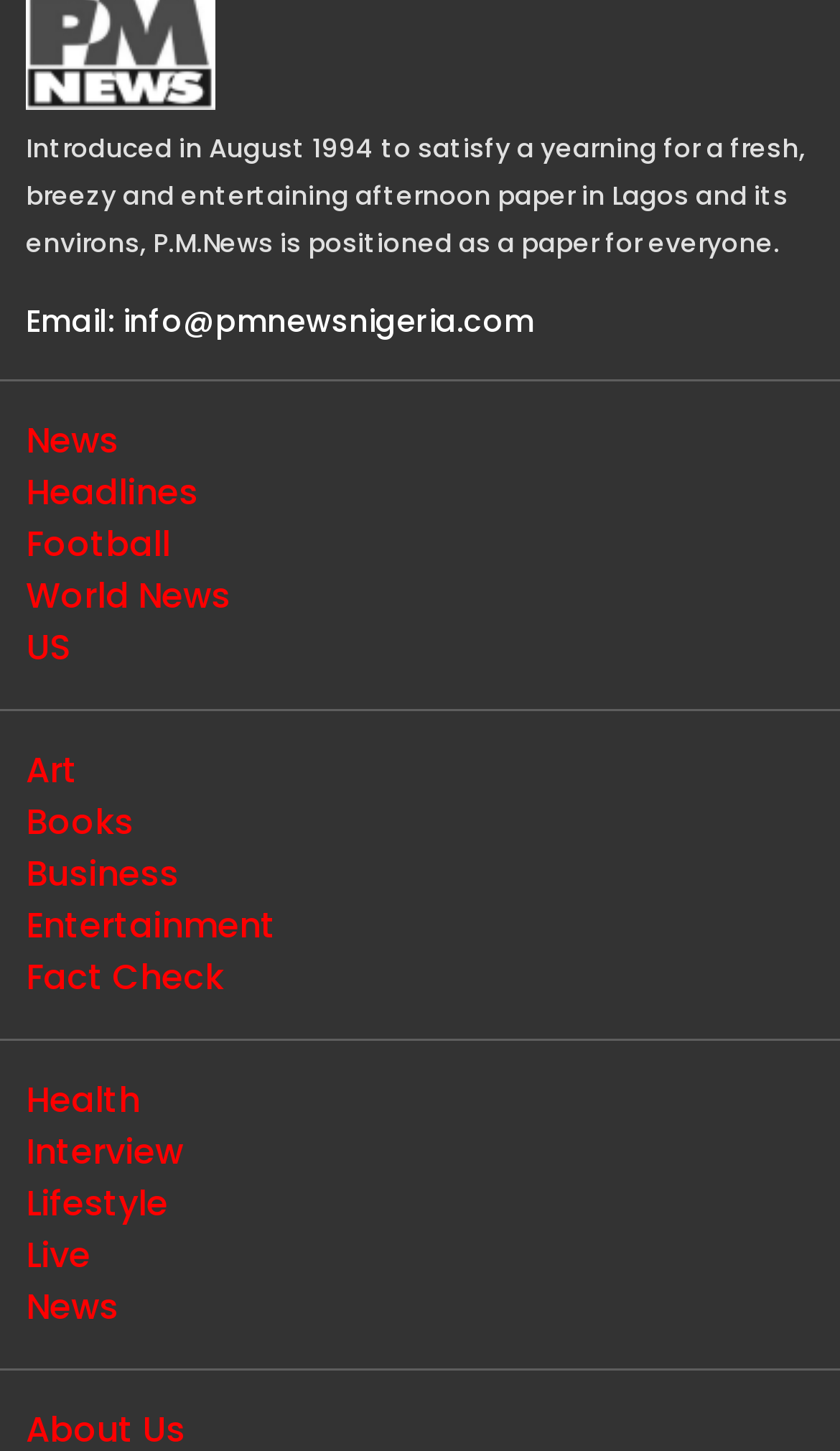Provide a brief response to the question below using one word or phrase:
How many horizontal separators are on the webpage?

3